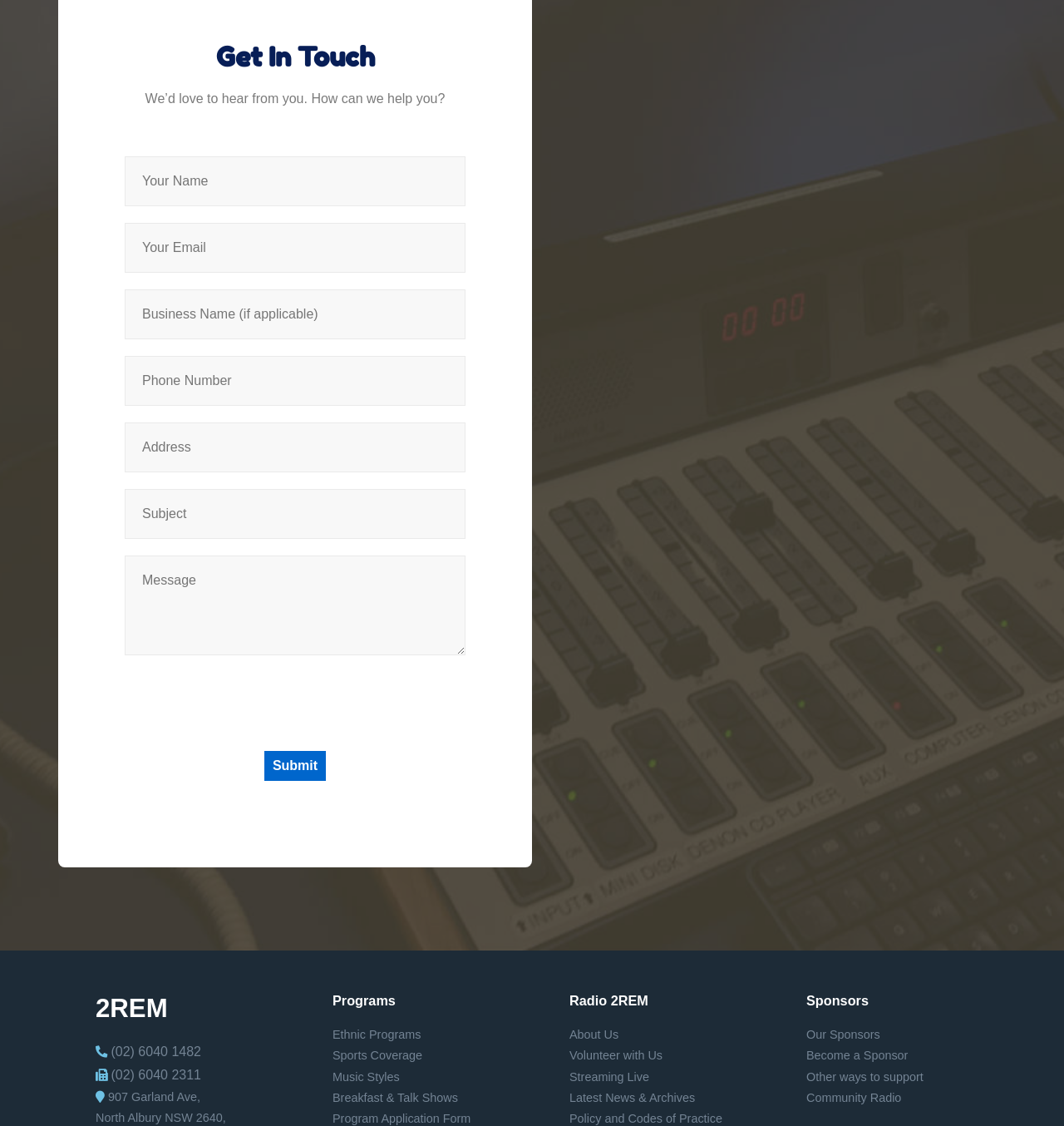Respond to the question below with a single word or phrase: What is the purpose of the form?

Get in touch